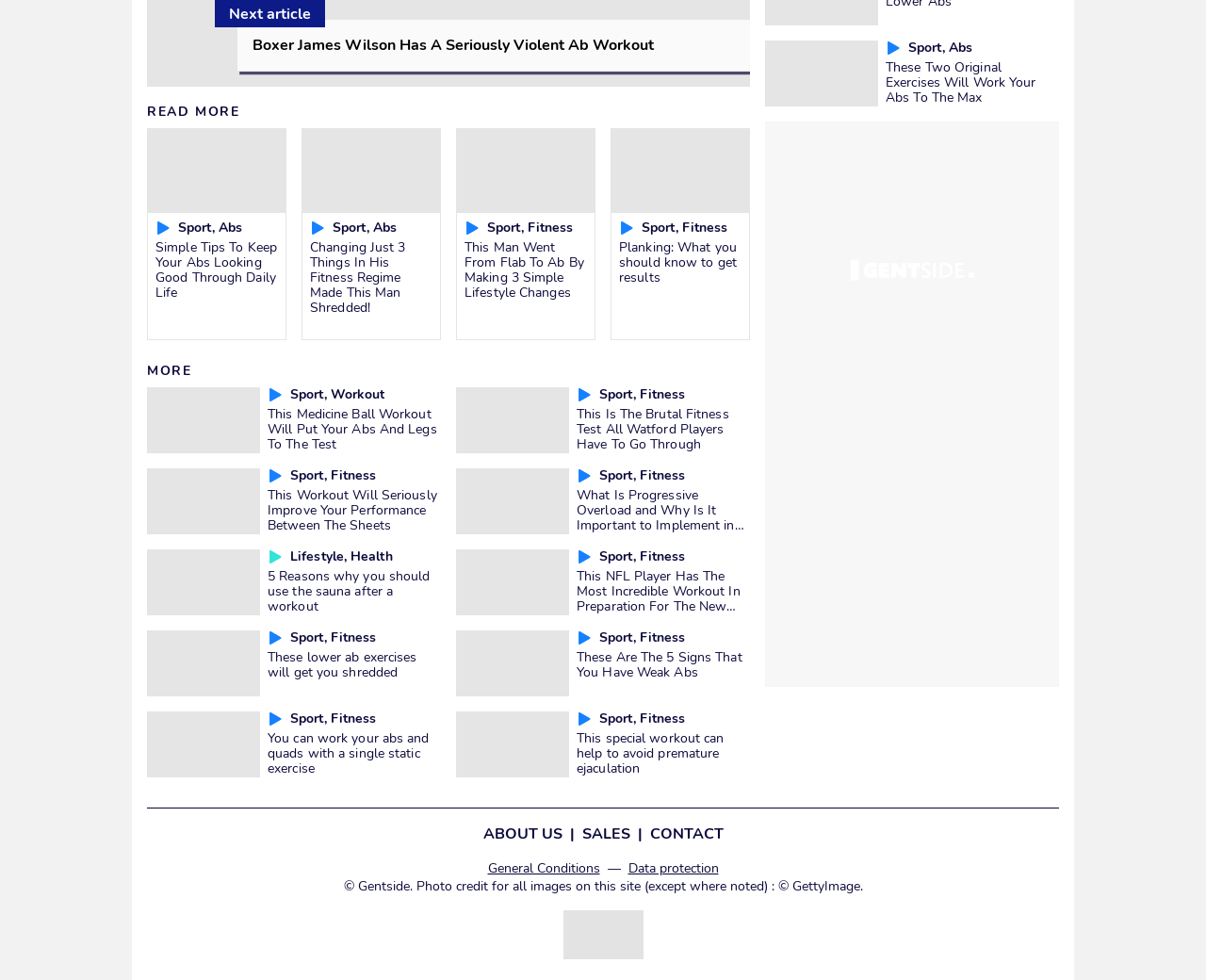Find the bounding box coordinates of the element to click in order to complete this instruction: "View the article about simple tips to keep abs looking good". The bounding box coordinates must be four float numbers between 0 and 1, denoted as [left, top, right, bottom].

[0.129, 0.242, 0.23, 0.308]